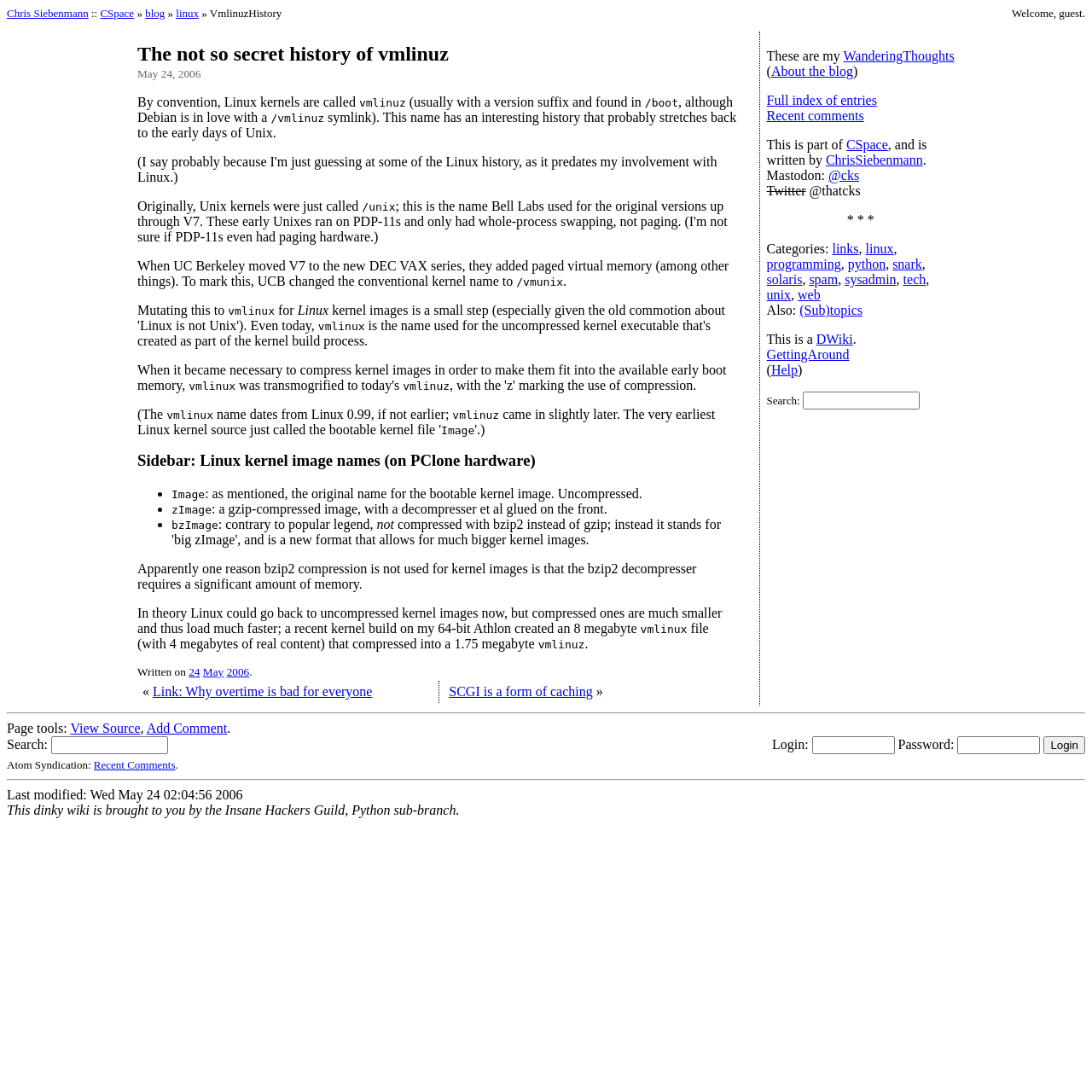Please identify the bounding box coordinates of the element that needs to be clicked to perform the following instruction: "Read the article about the history of vmlinuz".

[0.126, 0.039, 0.676, 0.06]